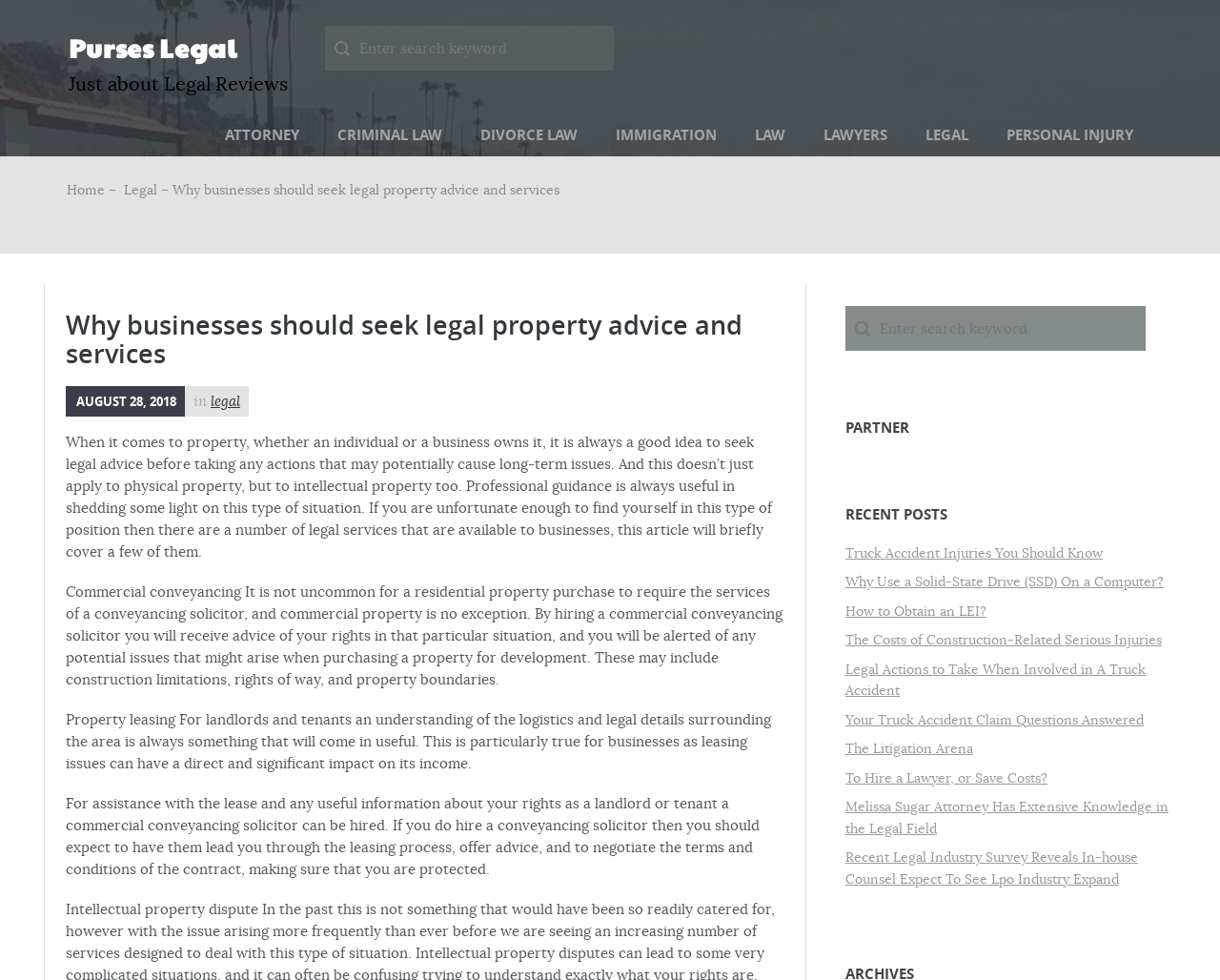Using the image as a reference, answer the following question in as much detail as possible:
What is the topic of the article?

The topic of the article can be inferred from the heading element, which reads 'Why businesses should seek legal property advice and services'. This suggests that the article is about the importance of seeking legal advice when it comes to property, whether it be physical or intellectual.